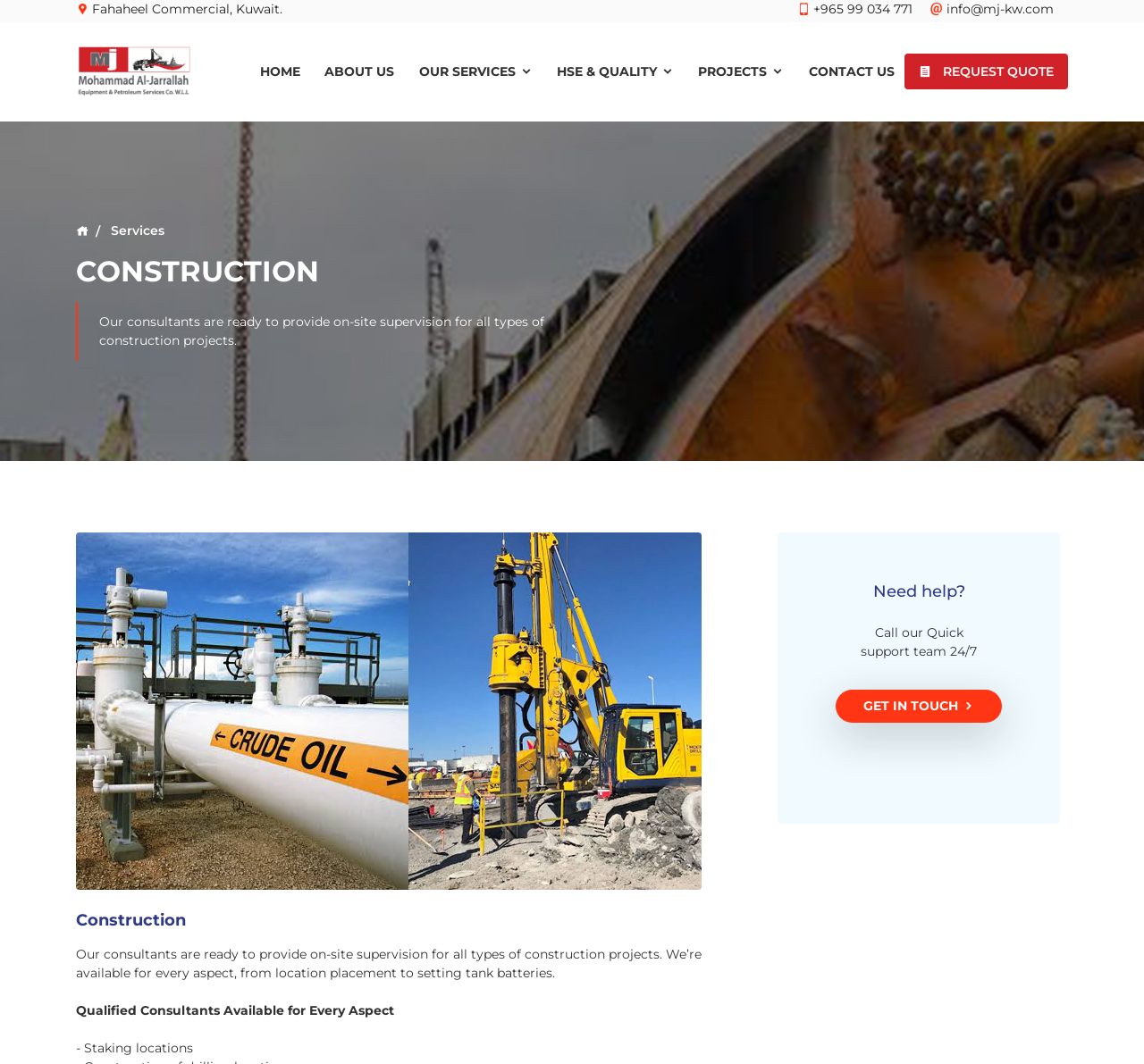Indicate the bounding box coordinates of the clickable region to achieve the following instruction: "Go to the HOME page."

[0.219, 0.05, 0.271, 0.084]